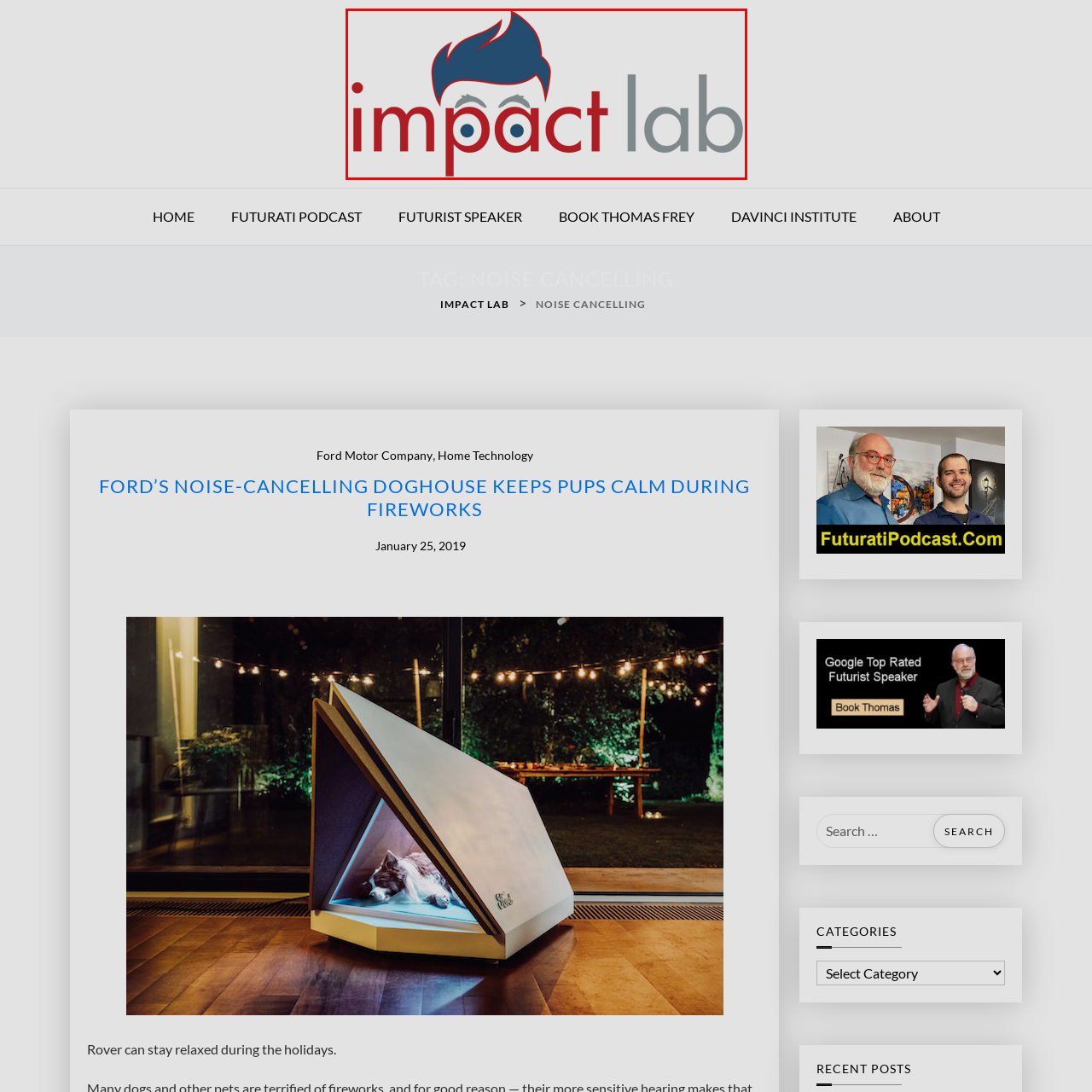What is the theme of the logo?
Focus on the image highlighted by the red bounding box and give a comprehensive answer using the details from the image.

The logo's design, including the stylized character and the modern, double-tone text, reinforces the theme of dynamic exploration and discovery, suggesting a hub for innovative ideas and breakthroughs.